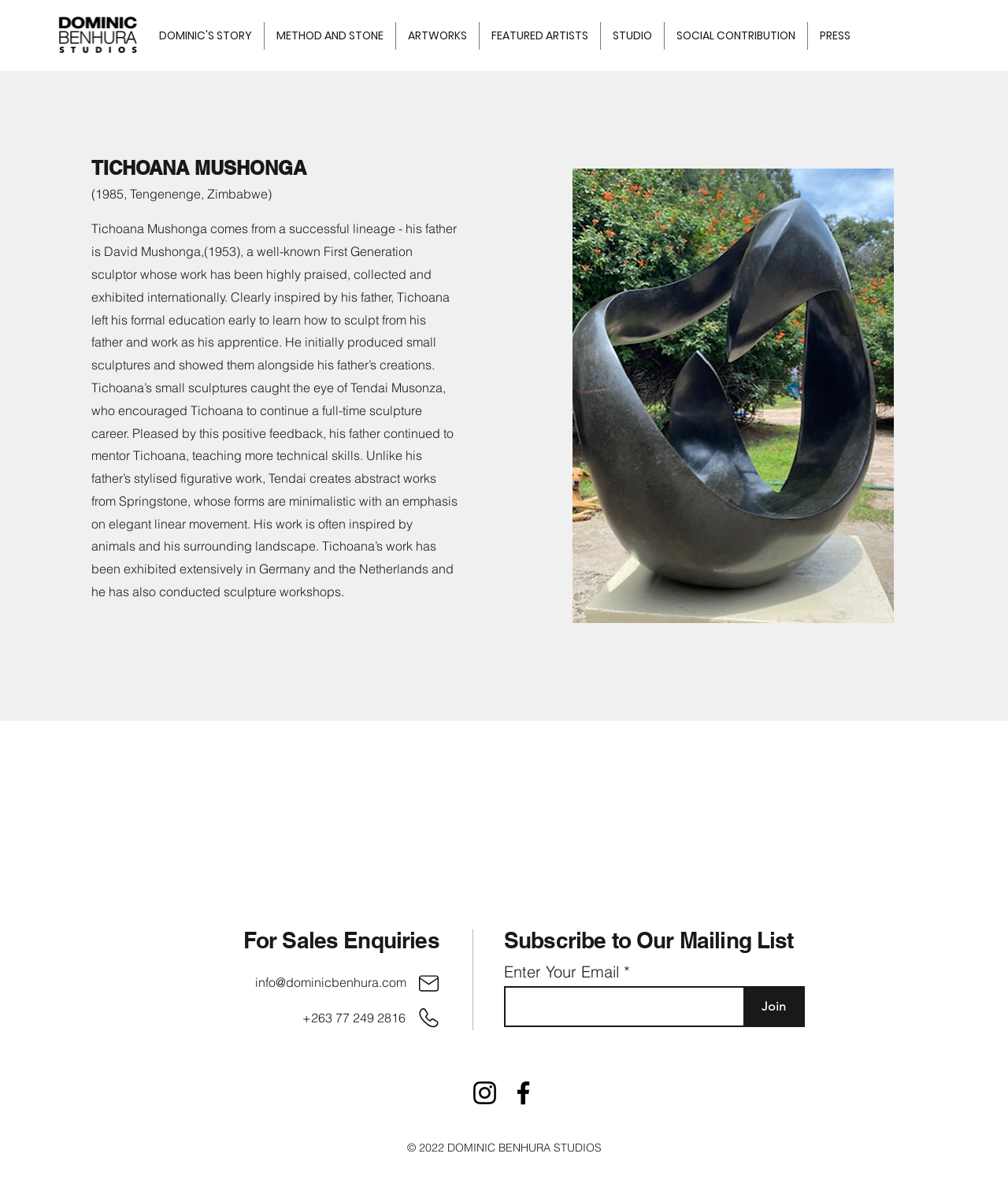Can you determine the bounding box coordinates of the area that needs to be clicked to fulfill the following instruction: "Click on DOMINIC'S STORY"?

[0.146, 0.018, 0.261, 0.041]